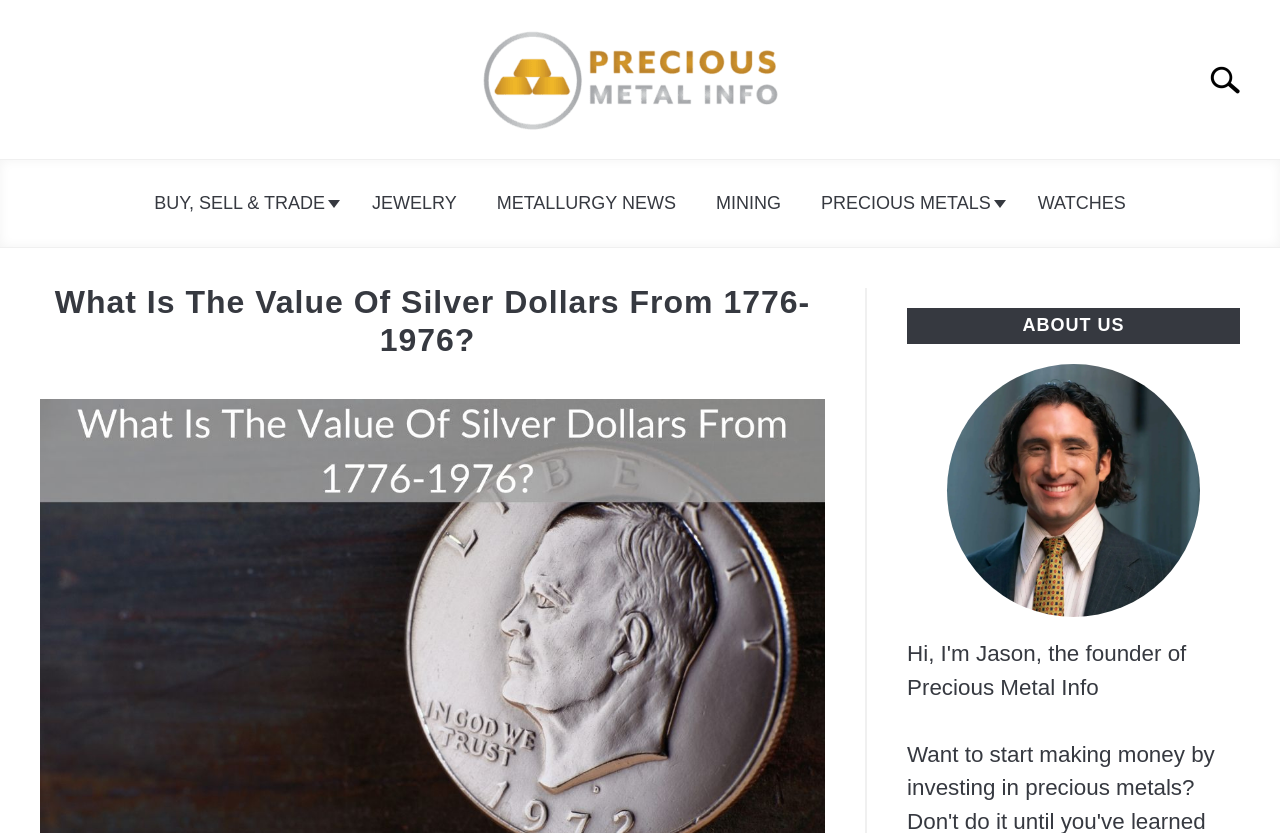Find the bounding box of the UI element described as follows: "Watches".

[0.795, 0.192, 0.895, 0.248]